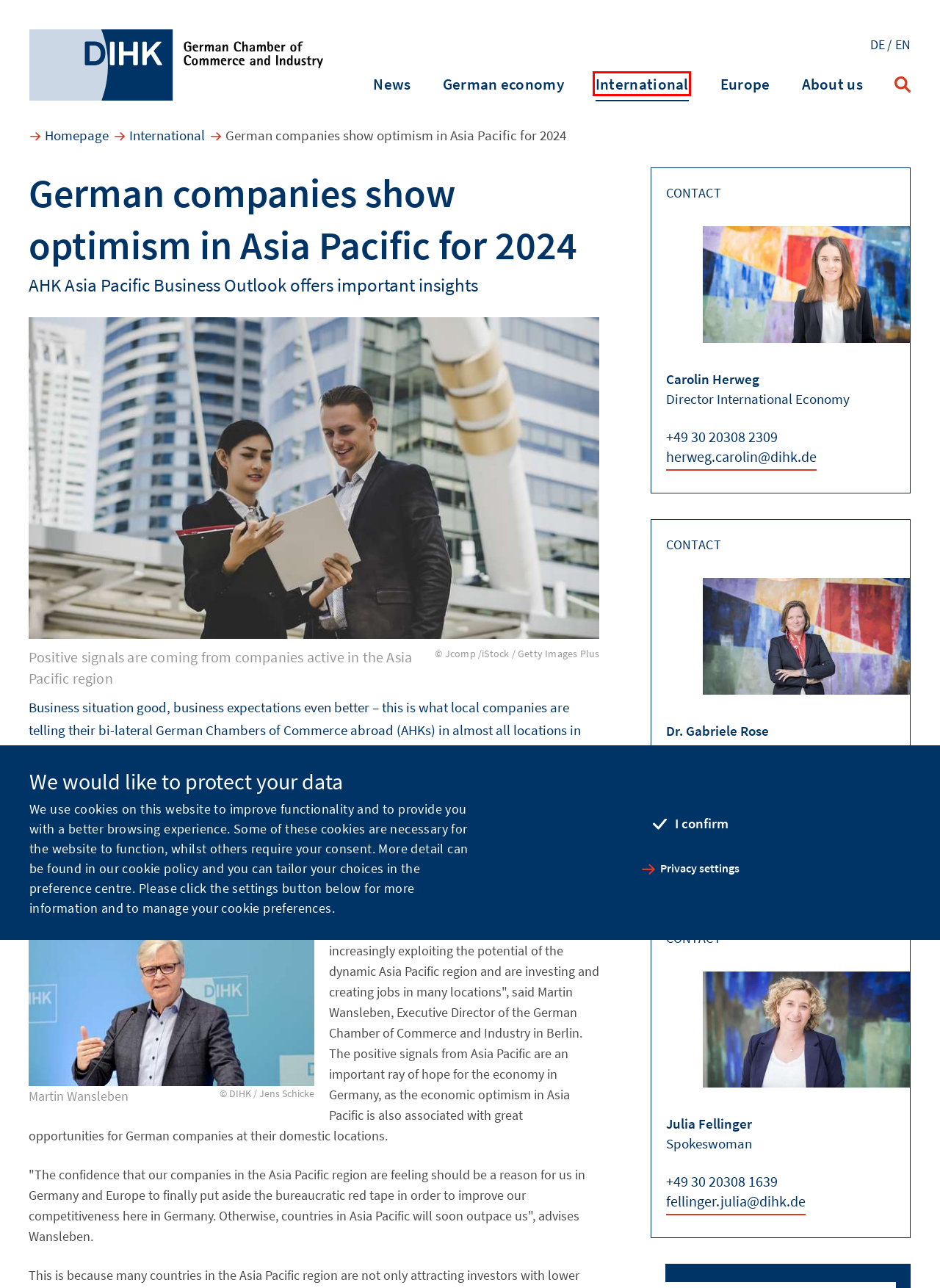You are provided with a screenshot of a webpage highlighting a UI element with a red bounding box. Choose the most suitable webpage description that matches the new page after clicking the element in the bounding box. Here are the candidates:
A. International
B. German economy
C. Data Protection
D. DIHK – German Chamber of Commerce and Industry
E. Europe
F. DIHK - Deutsche Industrie- und Handelskammer
G. Settings Data Protection
H. DIHK Whistleblowing Platform

A